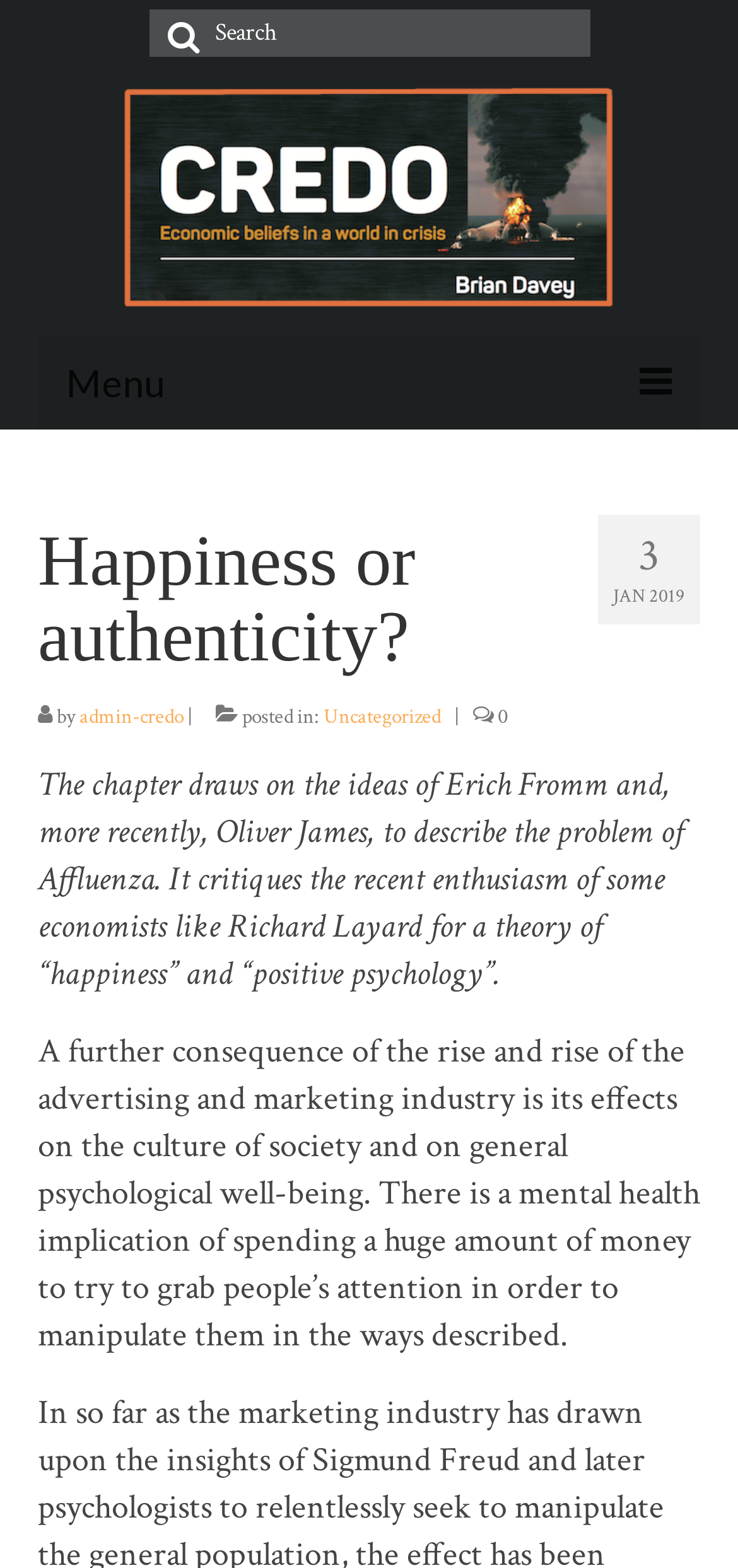Determine the bounding box coordinates of the region I should click to achieve the following instruction: "Click the menu button". Ensure the bounding box coordinates are four float numbers between 0 and 1, i.e., [left, top, right, bottom].

[0.051, 0.214, 0.949, 0.274]